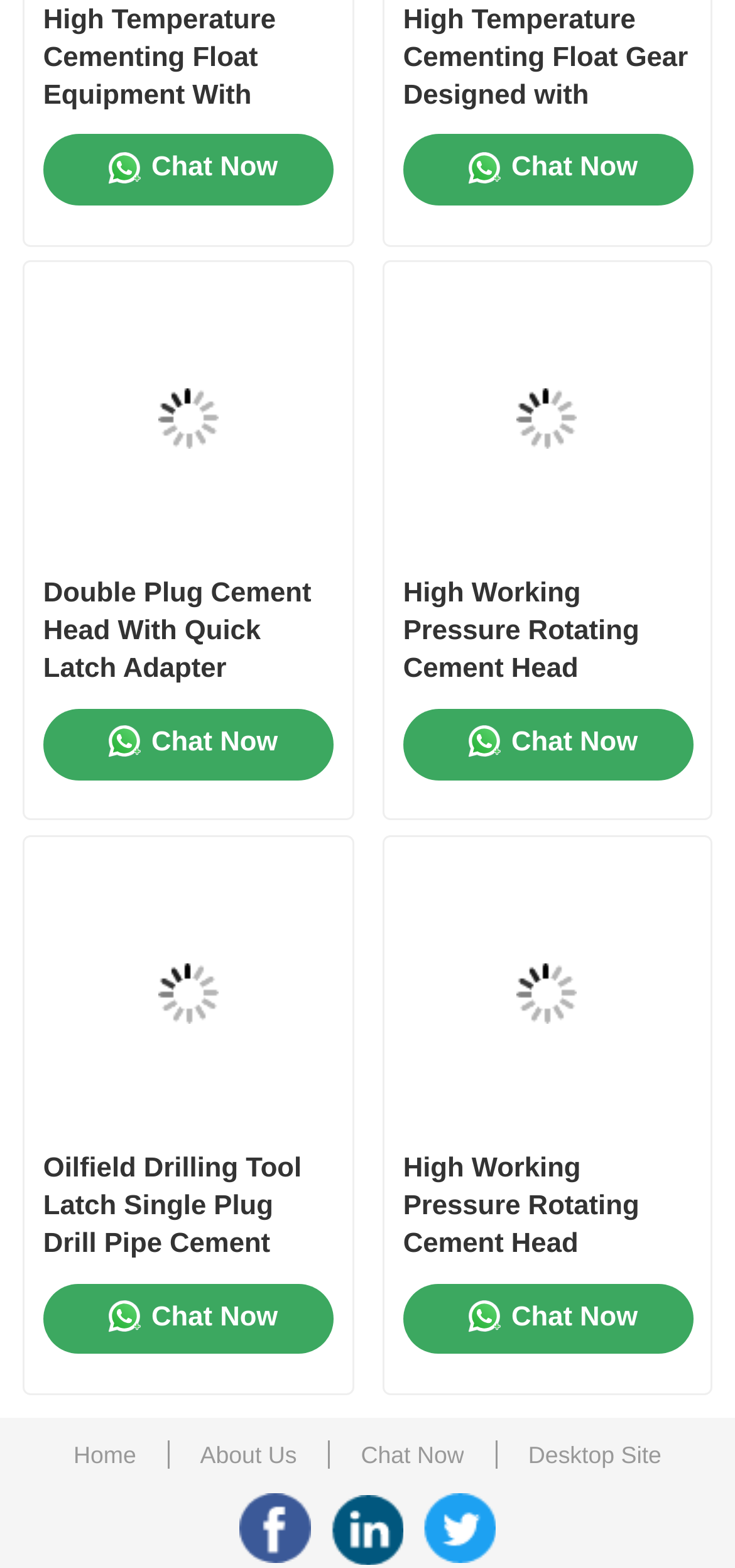Provide a one-word or short-phrase answer to the question:
How many navigation links are at the top?

6